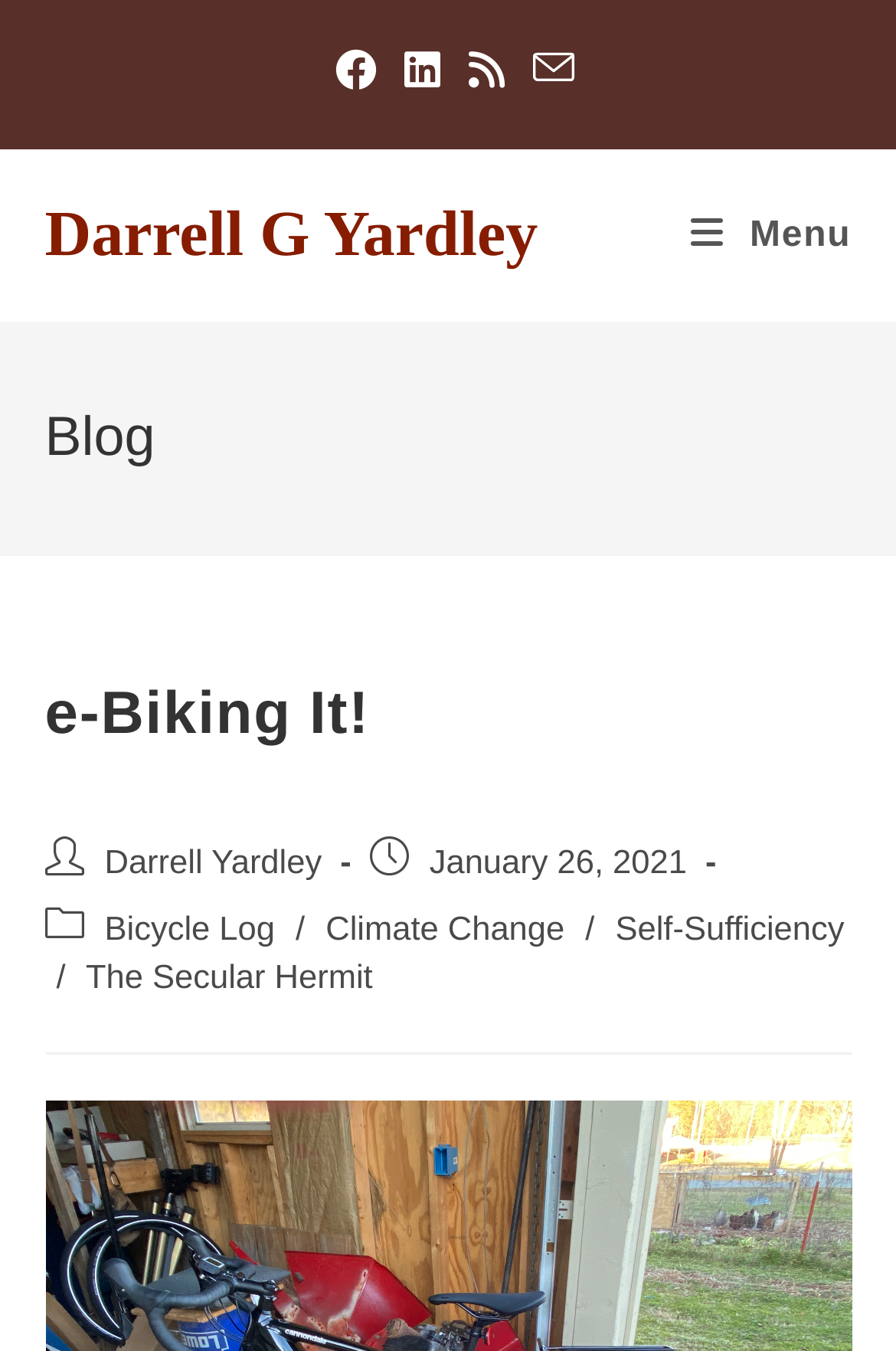Locate the bounding box coordinates of the element you need to click to accomplish the task described by this instruction: "Read blog posts".

[0.05, 0.296, 0.95, 0.353]